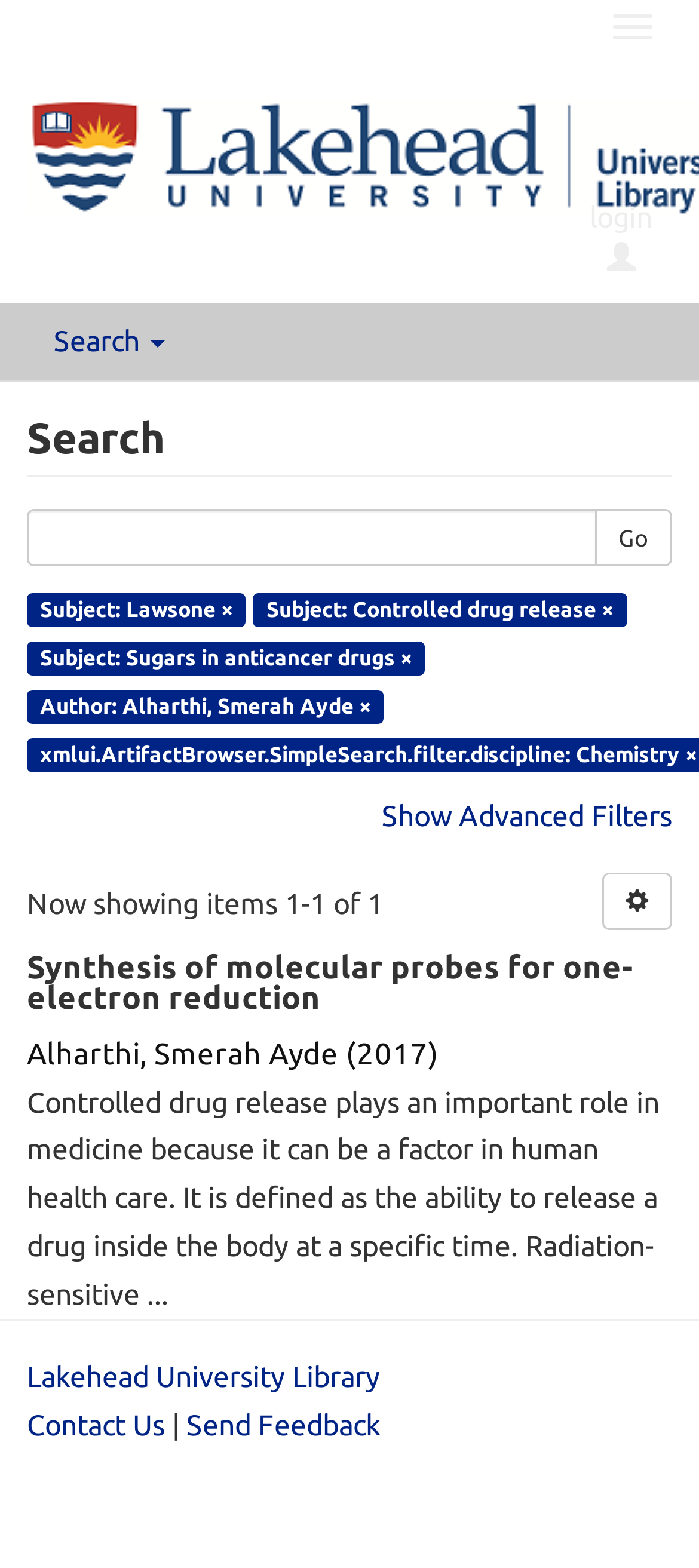Provide a comprehensive description of the webpage.

The webpage is a search page with a focus on academic research. At the top right corner, there is a "login" button. Below it, there is a prominent "Search" button, accompanied by a heading that reads "Search". 

Underneath the heading, there is a search bar with a textbox and a "Go" button to the right. Below the search bar, there are several filters and options, including a list of subjects, authors, and disciplines. These filters are presented as static text with an "×" symbol at the end of each line.

Further down the page, there is a link to "Show Advanced Filters" and a message indicating that the page is currently showing one item out of a total of one. To the right of this message, there is a button with no label.

The main content of the page is a research article titled "Synthesis of molecular probes for one-electron reduction". The article has a heading, followed by a block of text that provides more information about the article, including the author, degree, and university. Below this block, there is an abstract of the article that describes the importance of controlled drug release in medicine.

At the bottom of the page, there is a section with links to "Lakehead University Library", "Contact Us", and "Send Feedback", separated by vertical lines.